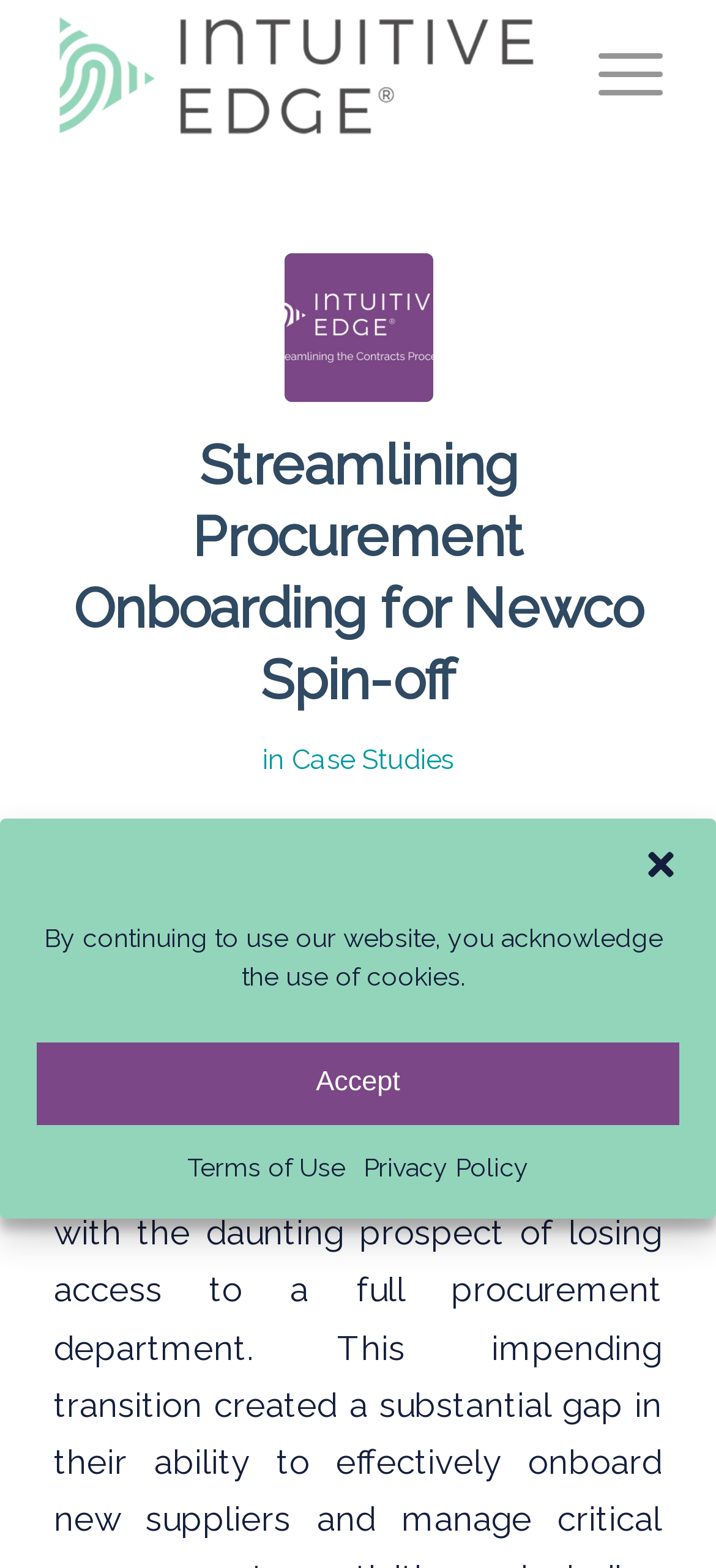Pinpoint the bounding box coordinates of the area that must be clicked to complete this instruction: "read the first case study".

[0.103, 0.276, 0.897, 0.454]